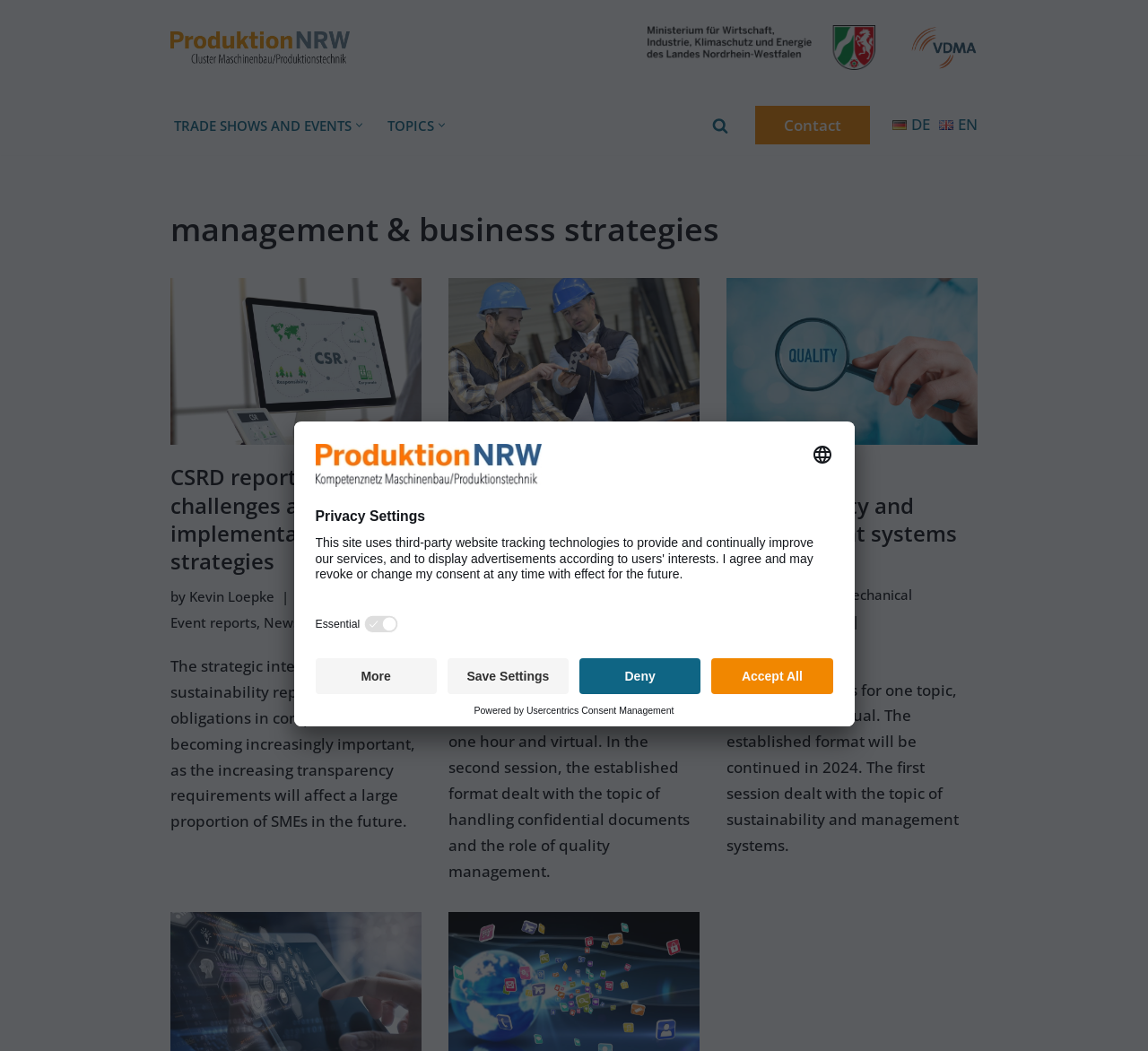What is the topic of the first article?
Give a thorough and detailed response to the question.

I found the answer by looking at the heading element with the text 'CSRD reporting: challenges and implementation strategies' which is located inside the first article element, indicating that it is the topic of the first article.